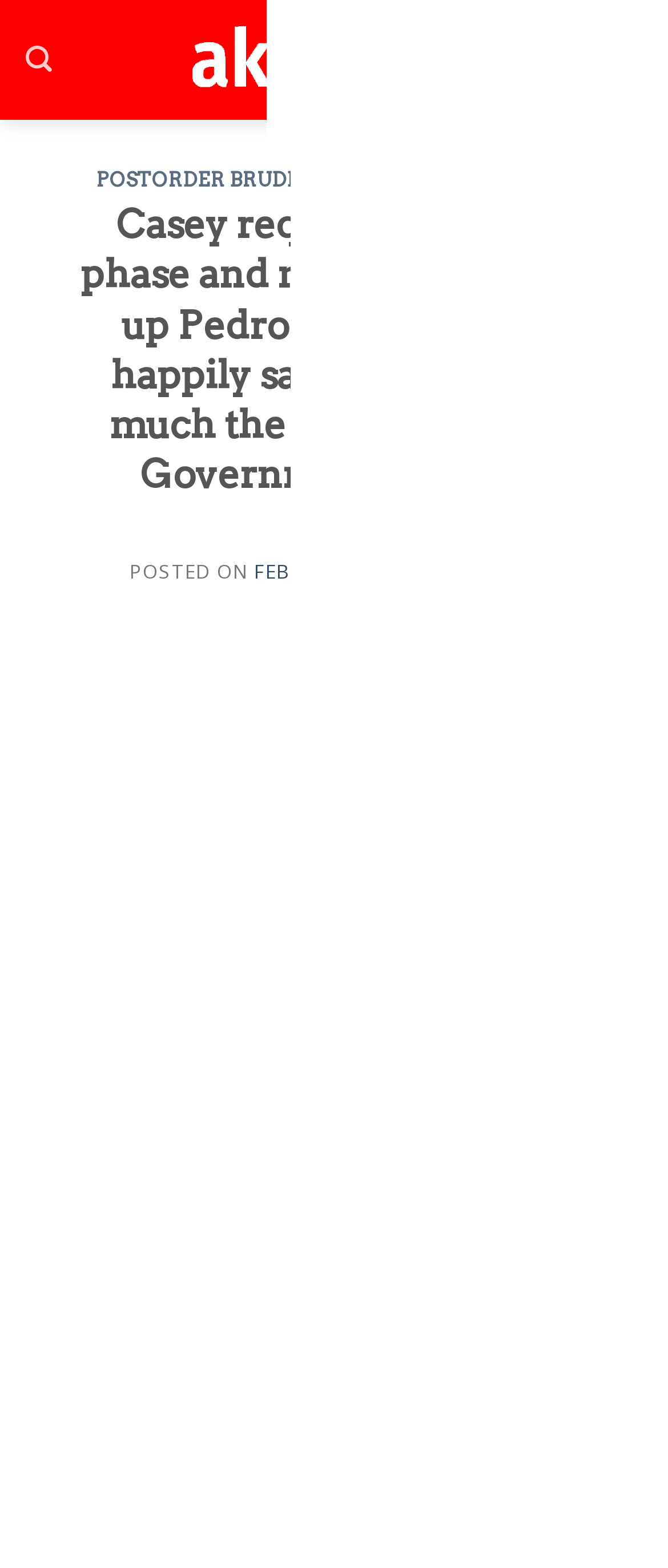Highlight the bounding box coordinates of the region I should click on to meet the following instruction: "Search for something".

[0.038, 0.017, 0.078, 0.059]